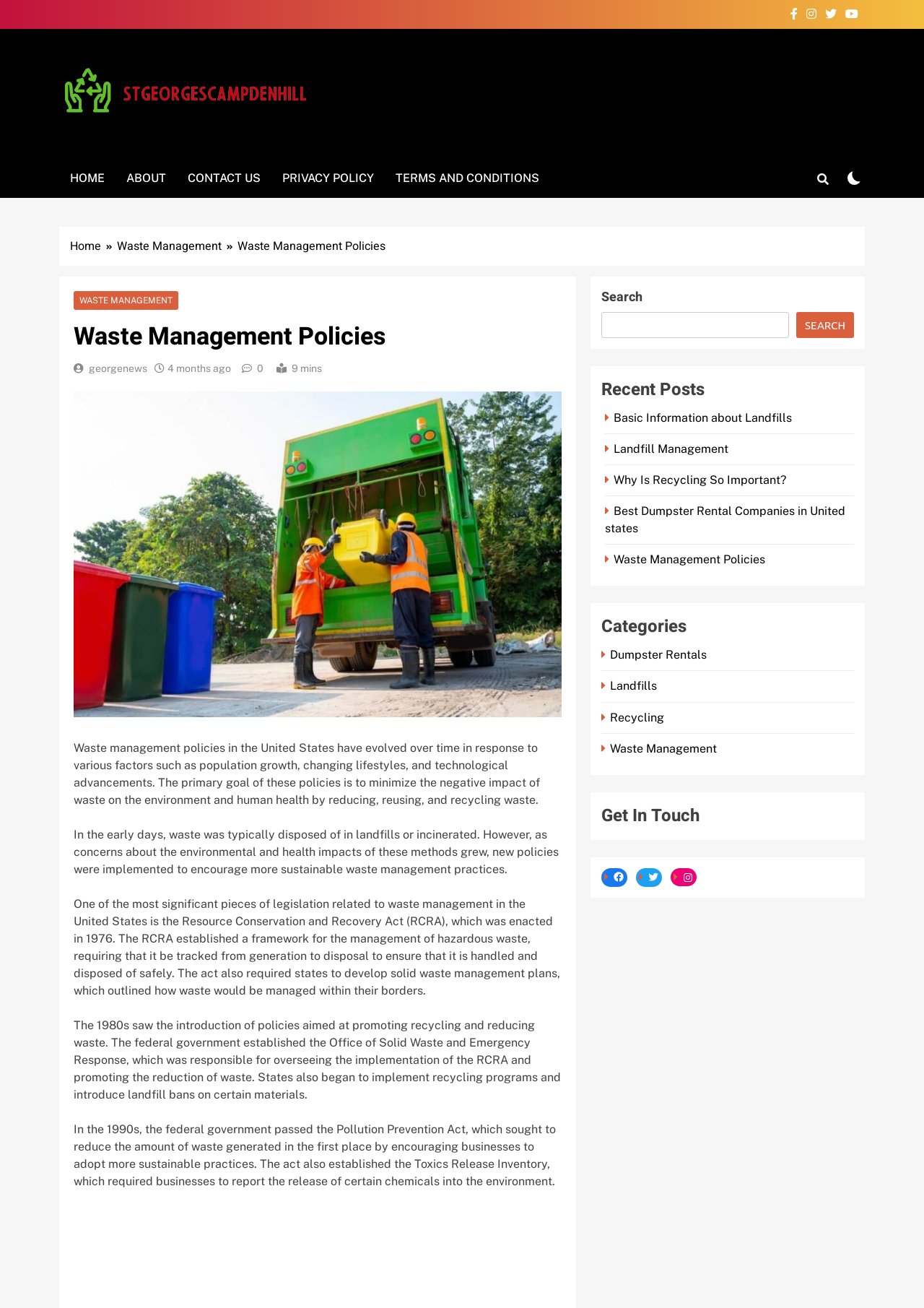Please locate the bounding box coordinates of the element that needs to be clicked to achieve the following instruction: "Go to the 'Home' page". The coordinates should be four float numbers between 0 and 1, i.e., [left, top, right, bottom].

None